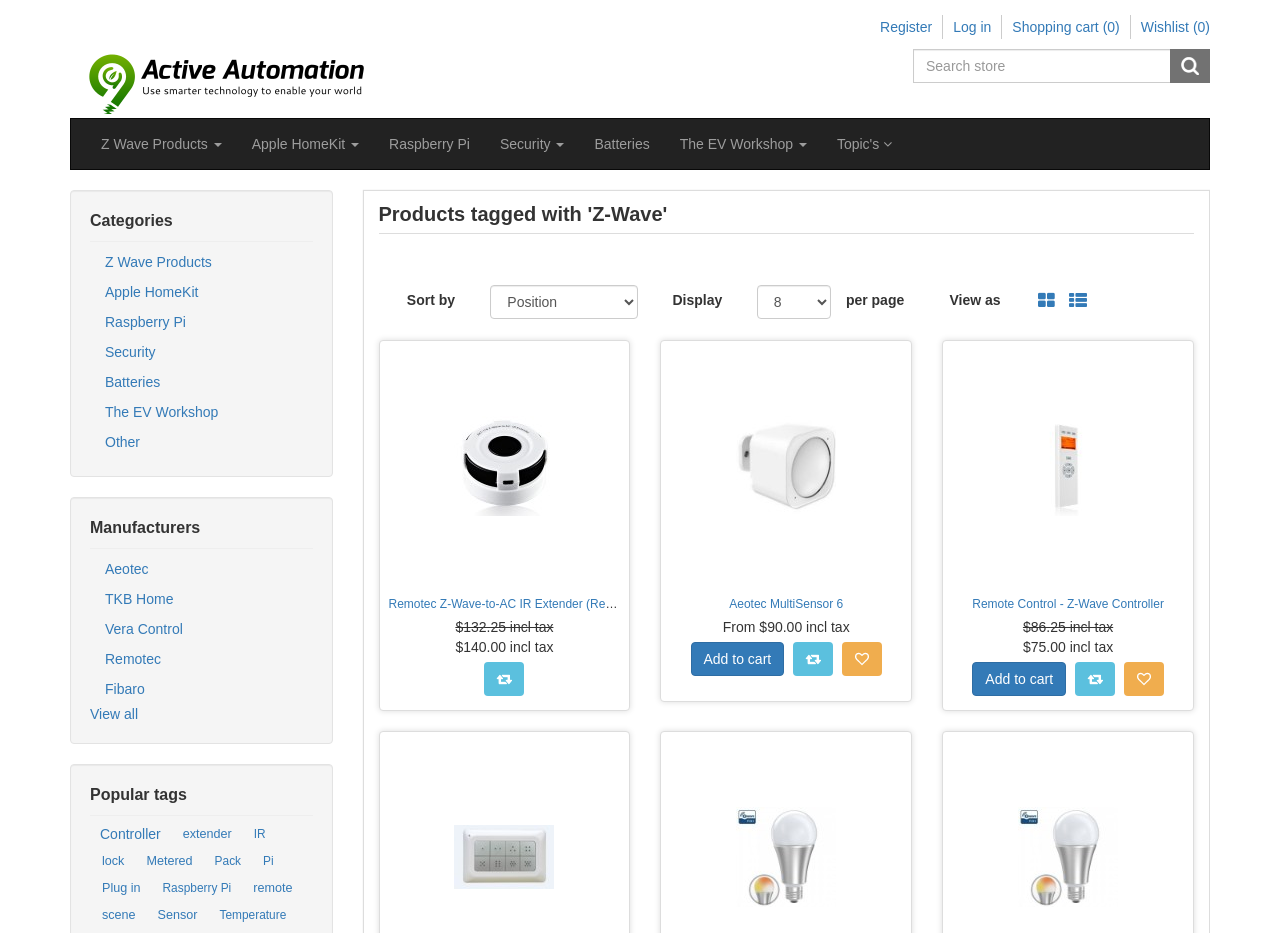Using the description: "Security", identify the bounding box of the corresponding UI element in the screenshot.

[0.379, 0.128, 0.453, 0.181]